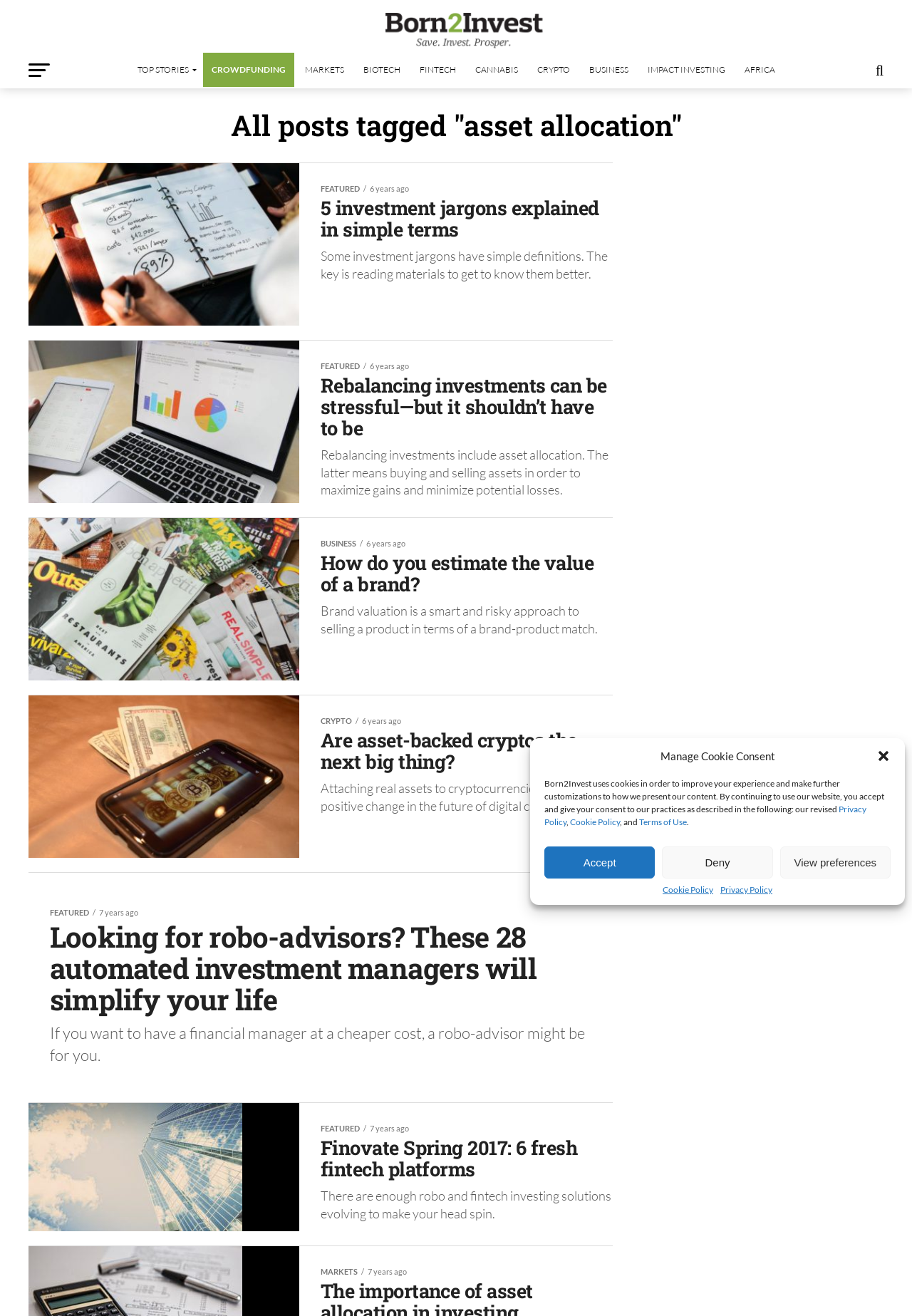Please find the bounding box coordinates of the element that you should click to achieve the following instruction: "Click on the 'Born2Invest' logo". The coordinates should be presented as four float numbers between 0 and 1: [left, top, right, bottom].

[0.375, 0.031, 0.625, 0.042]